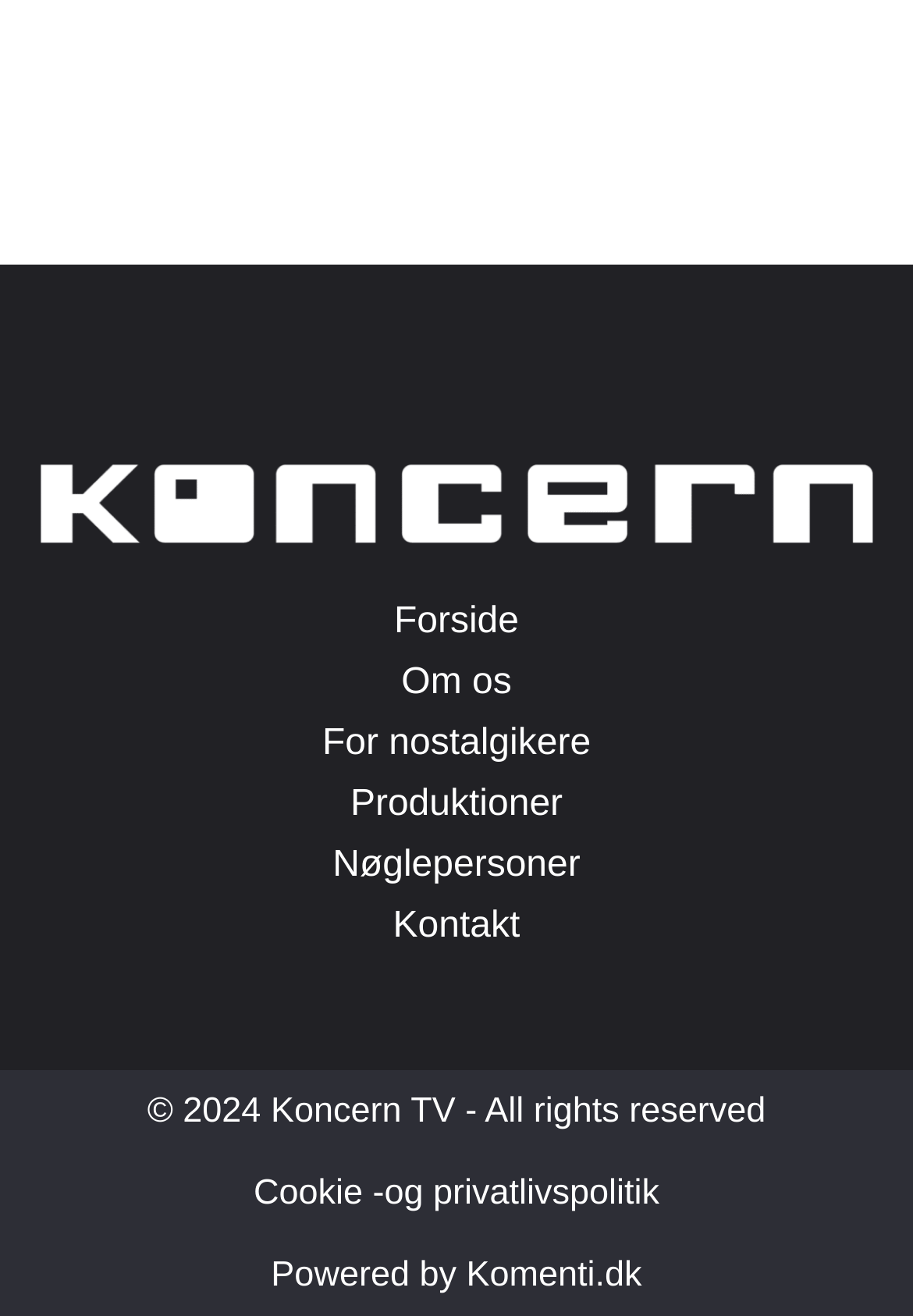Find the bounding box coordinates of the element to click in order to complete the given instruction: "view productions."

[0.044, 0.594, 0.956, 0.63]